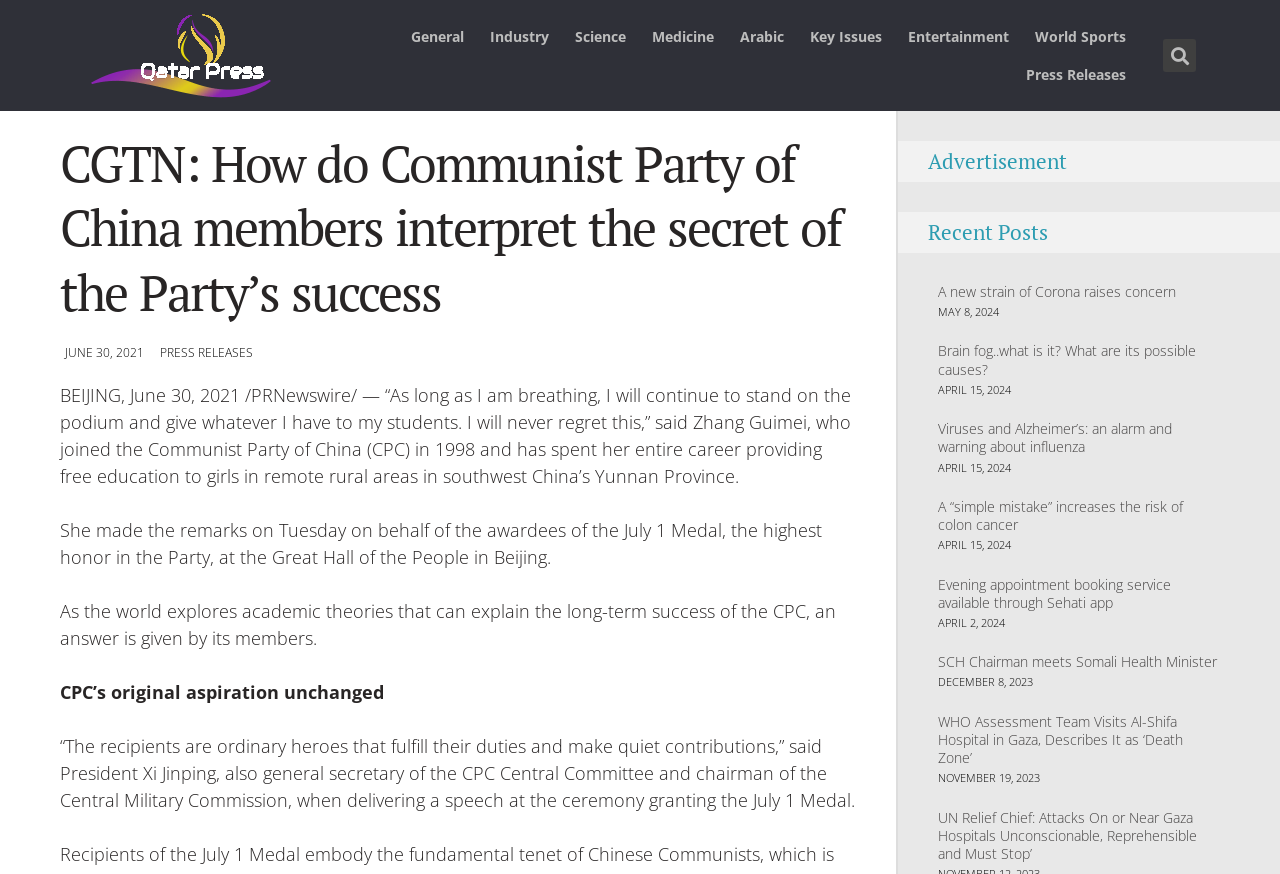Locate the bounding box coordinates of the area you need to click to fulfill this instruction: 'Read the article about a new strain of Corona'. The coordinates must be in the form of four float numbers ranging from 0 to 1: [left, top, right, bottom].

[0.733, 0.324, 0.953, 0.345]